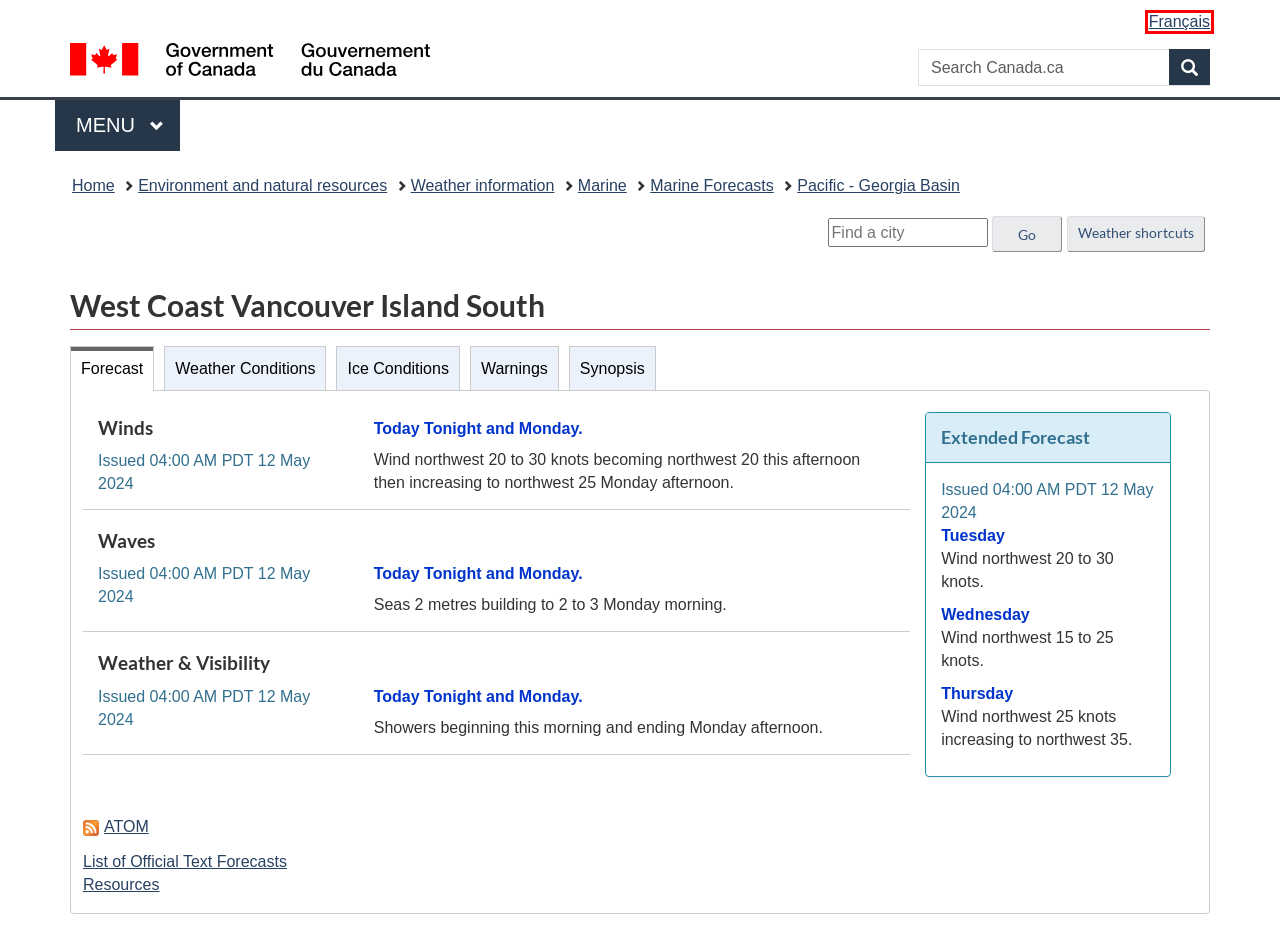Given a webpage screenshot featuring a red rectangle around a UI element, please determine the best description for the new webpage that appears after the element within the bounding box is clicked. The options are:
A. Travel.gc.ca - Home
B. Marine Weather: Error - Environment Canada
C. Canada and the world
D. Health - Canada.ca
E. Money and finances - Canada.ca
F. Environment and natural resources - Canada.ca
G. Contact us - Canada.ca
H. Mobile centre - Canada.ca

B